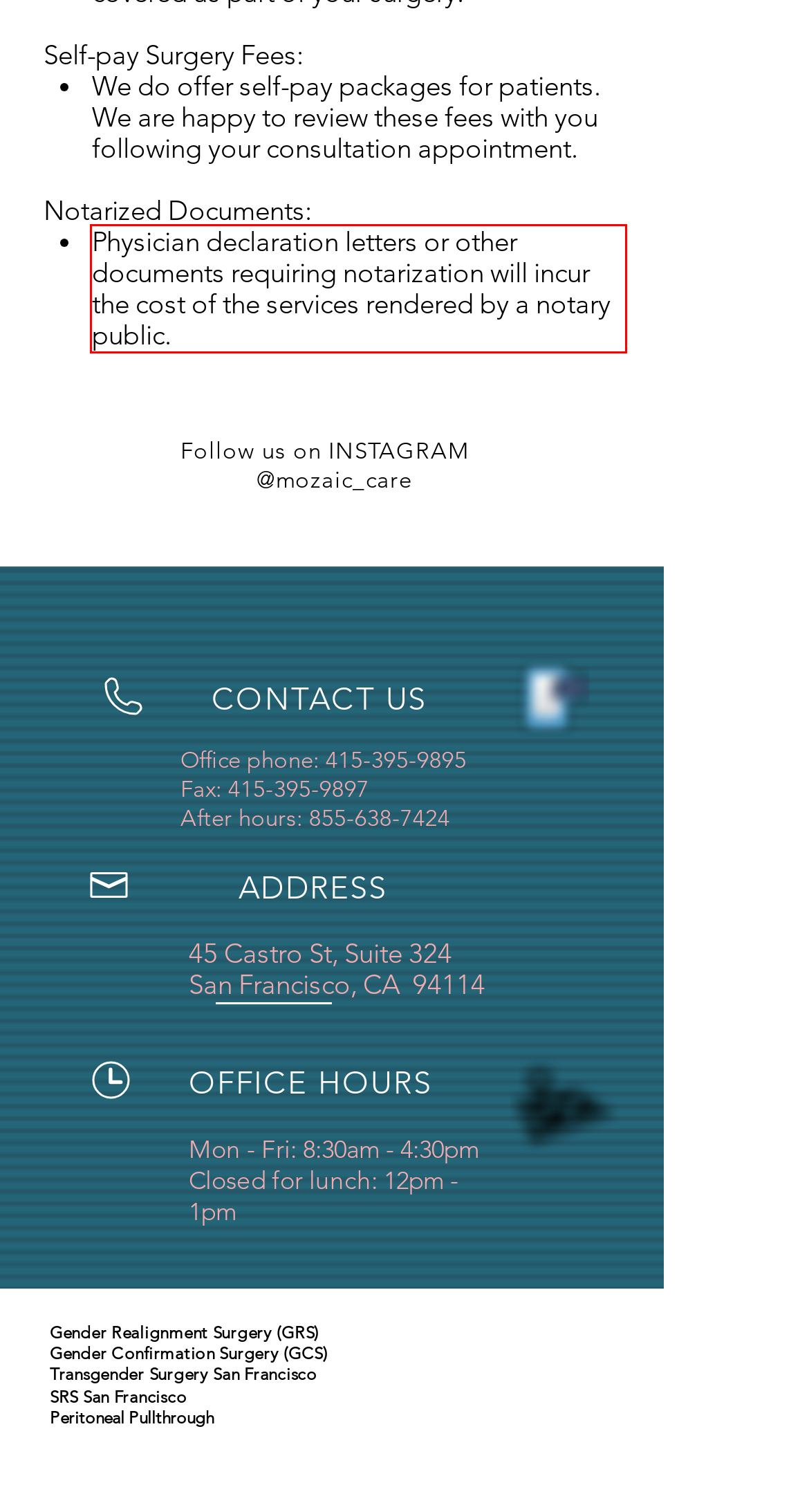In the screenshot of the webpage, find the red bounding box and perform OCR to obtain the text content restricted within this red bounding box.

Physician declaration letters or other documents requiring notarization will incur the cost of the services rendered by a notary public.